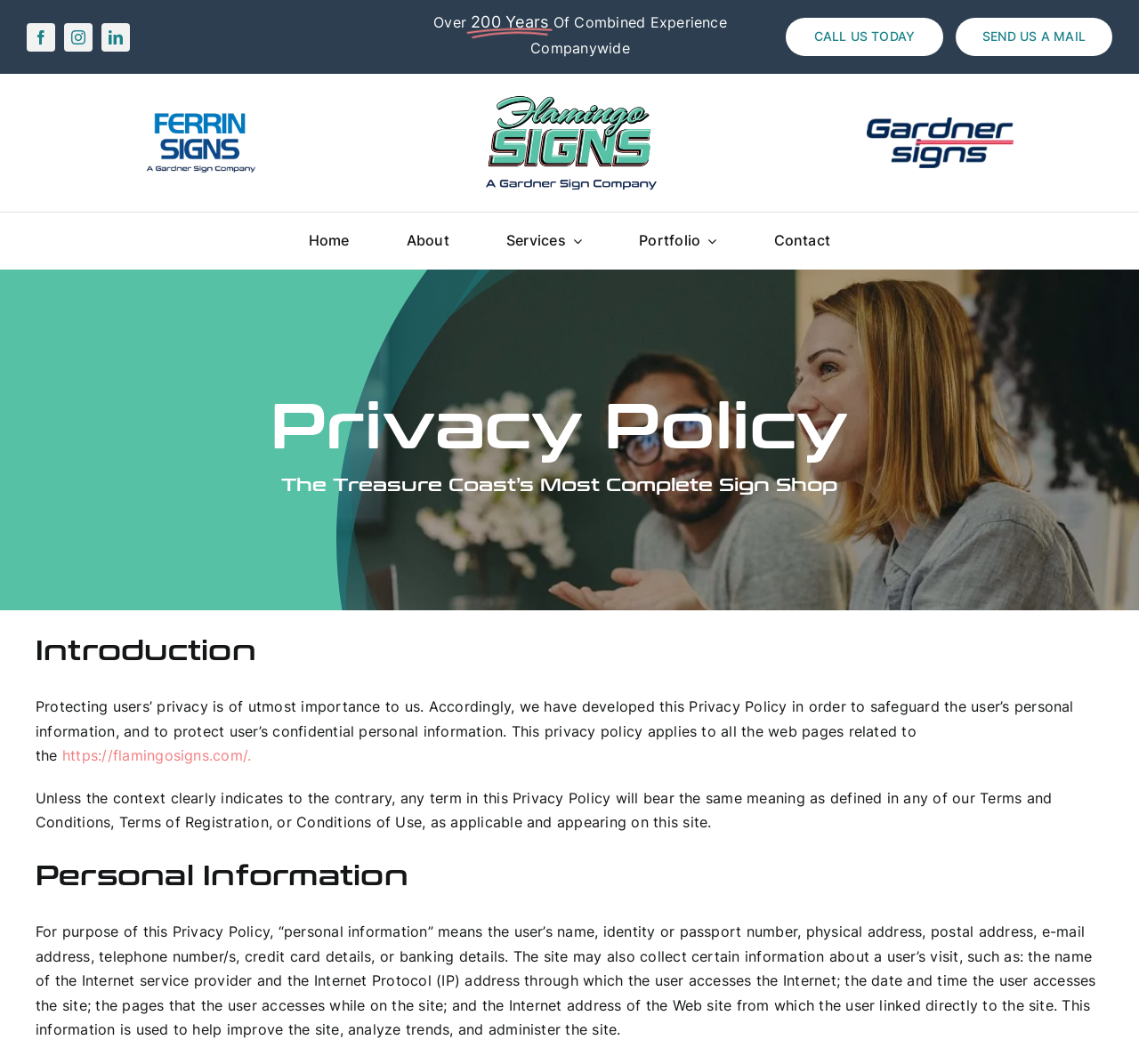Given the element description "Home Removals" in the screenshot, predict the bounding box coordinates of that UI element.

None